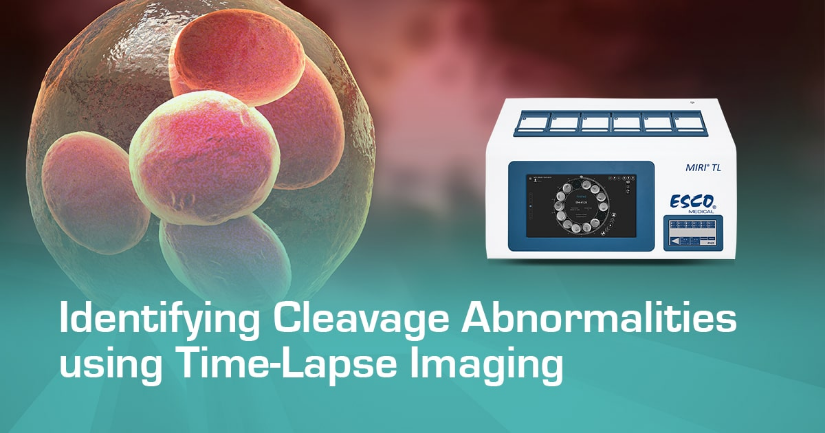What is the significance of the cleavage stage in embryonic development? Based on the image, give a response in one word or a short phrase.

Understanding developmental processes